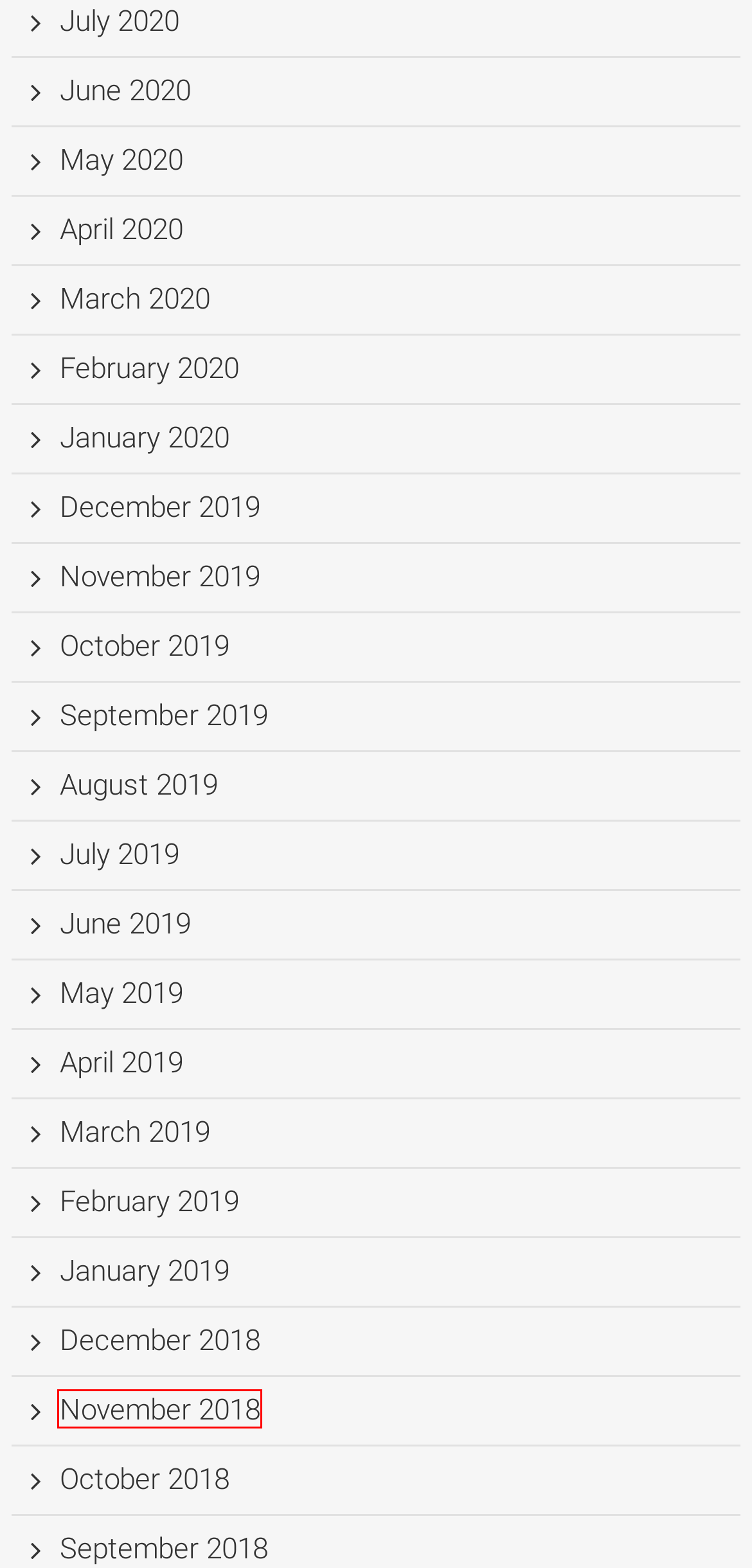You are given a screenshot depicting a webpage with a red bounding box around a UI element. Select the description that best corresponds to the new webpage after clicking the selected element. Here are the choices:
A. February 2019 – BoomFlag
B. July 2019 – BoomFlag
C. December 2018 – BoomFlag
D. May 2020 – BoomFlag
E. June 2020 – BoomFlag
F. November 2018 – BoomFlag
G. April 2020 – BoomFlag
H. October 2018 – BoomFlag

F